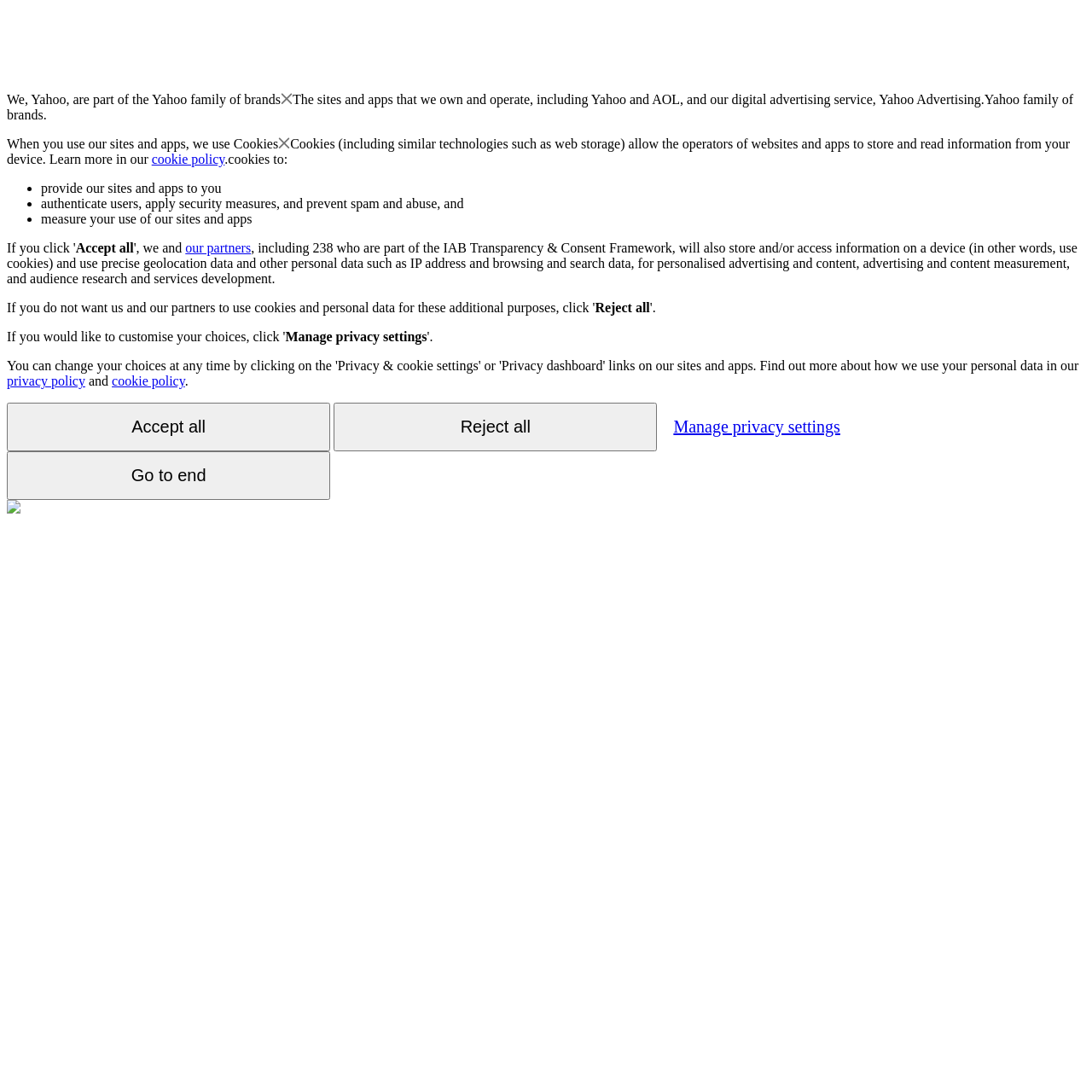Please answer the following question using a single word or phrase: 
What can be accessed by partners?

Personal data